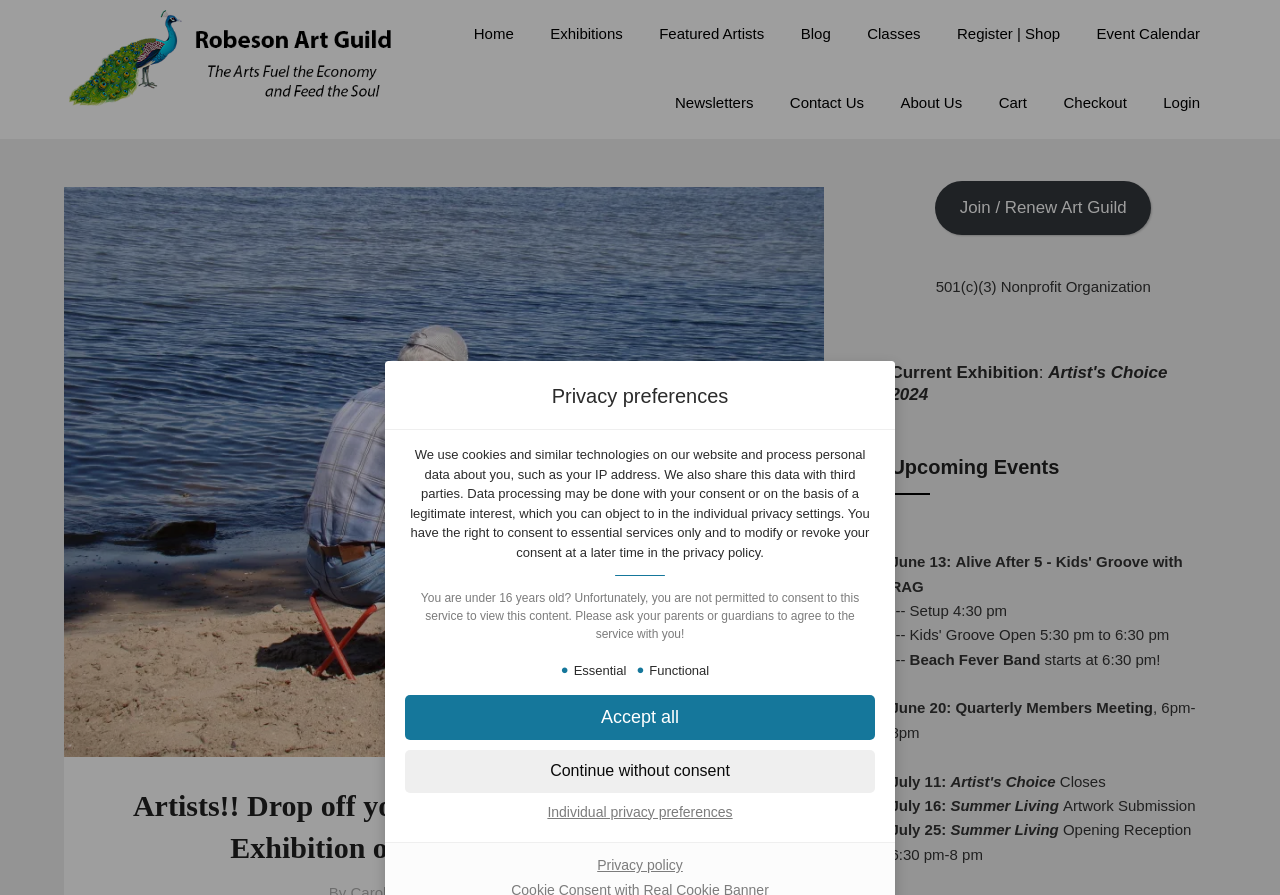Determine the bounding box coordinates for the UI element matching this description: "Newsletters".

[0.515, 0.078, 0.601, 0.155]